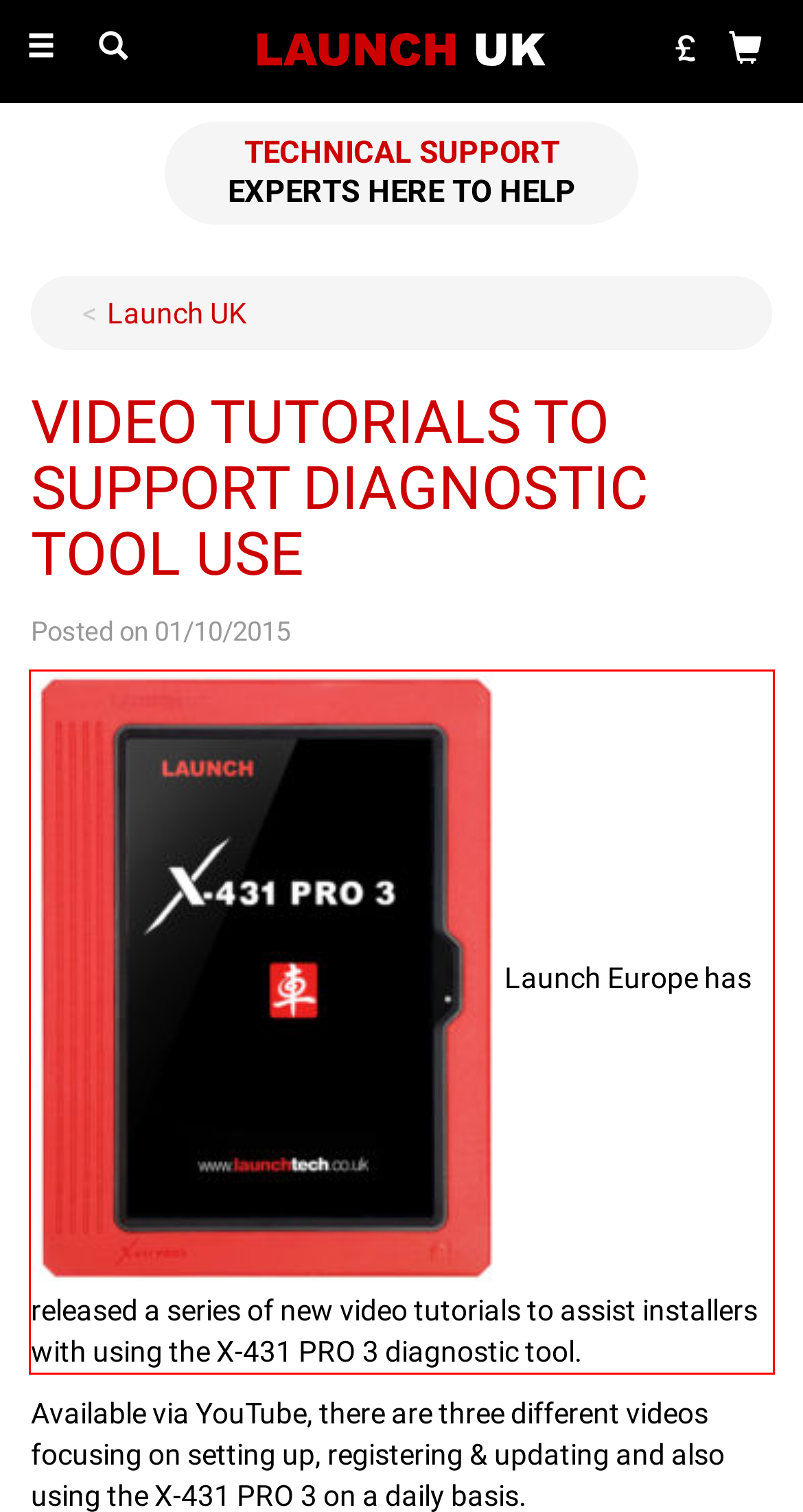Examine the webpage screenshot and use OCR to recognize and output the text within the red bounding box.

Launch Europe has released a series of new video tutorials to assist installers with using the X-431 PRO 3 diagnostic tool.